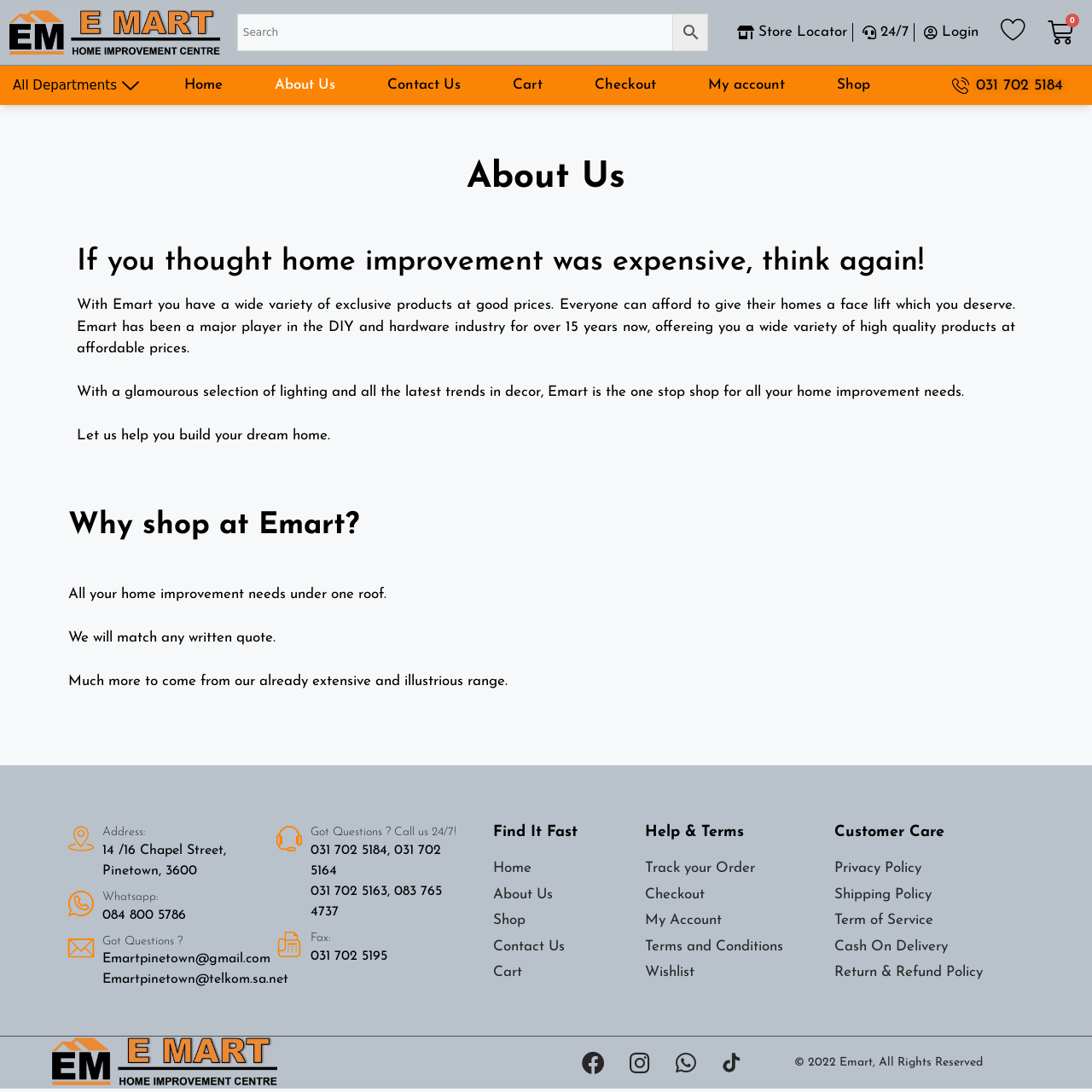Specify the bounding box coordinates of the area to click in order to execute this command: 'Login to your account'. The coordinates should consist of four float numbers ranging from 0 to 1, and should be formatted as [left, top, right, bottom].

[0.843, 0.02, 0.896, 0.04]